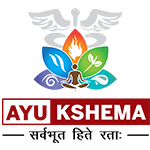What does the Sanskrit phrase 'सर्वमूत हिते रता:' translate to?
Please answer the question as detailed as possible.

The caption explicitly states that the Sanskrit phrase 'सर्वमूत हिते रता:' translates to 'Devoted to everyone's welfare', which emphasizes the brand's focus on the well-being of all individuals.